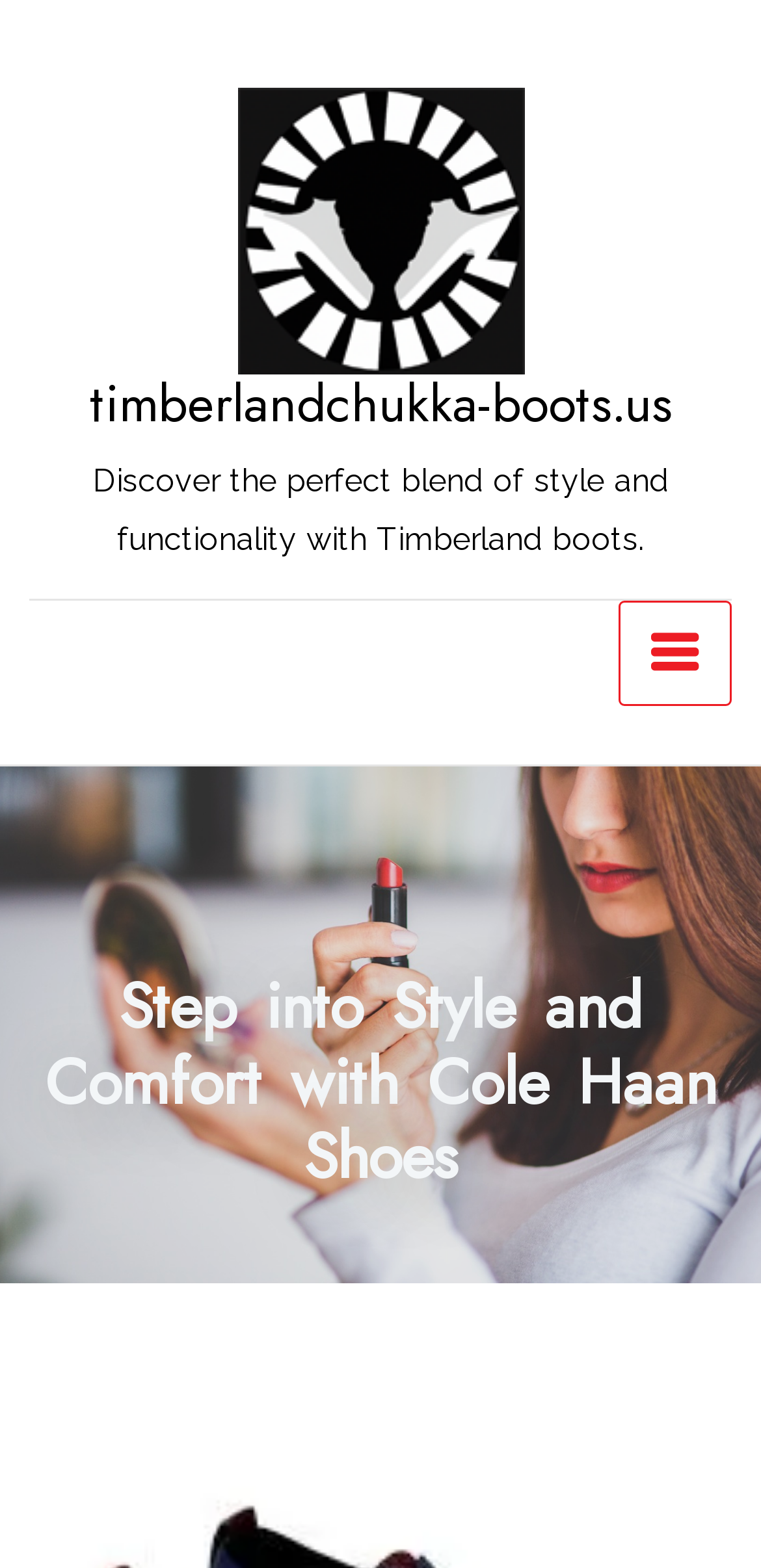Please answer the following question using a single word or phrase: 
What type of products are sold on this website?

Shoes